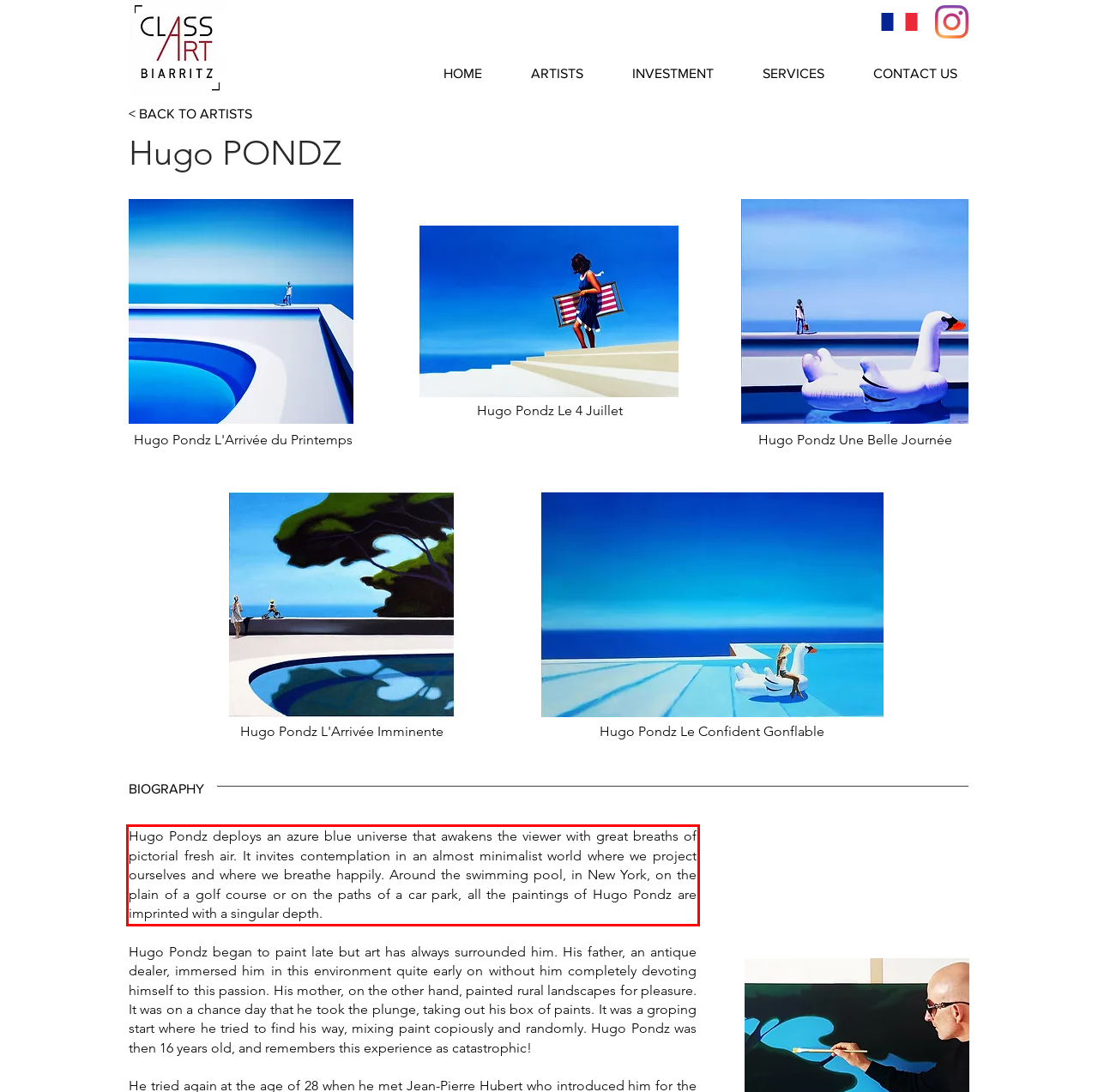From the given screenshot of a webpage, identify the red bounding box and extract the text content within it.

Hugo Pondz deploys an azure blue universe that awakens the viewer with great breaths of pictorial fresh air. It invites contemplation in an almost minimalist world where we project ourselves and where we breathe happily. Around the swimming pool, in New York, on the plain of a golf course or on the paths of a car park, all the paintings of Hugo Pondz are imprinted with a singular depth.